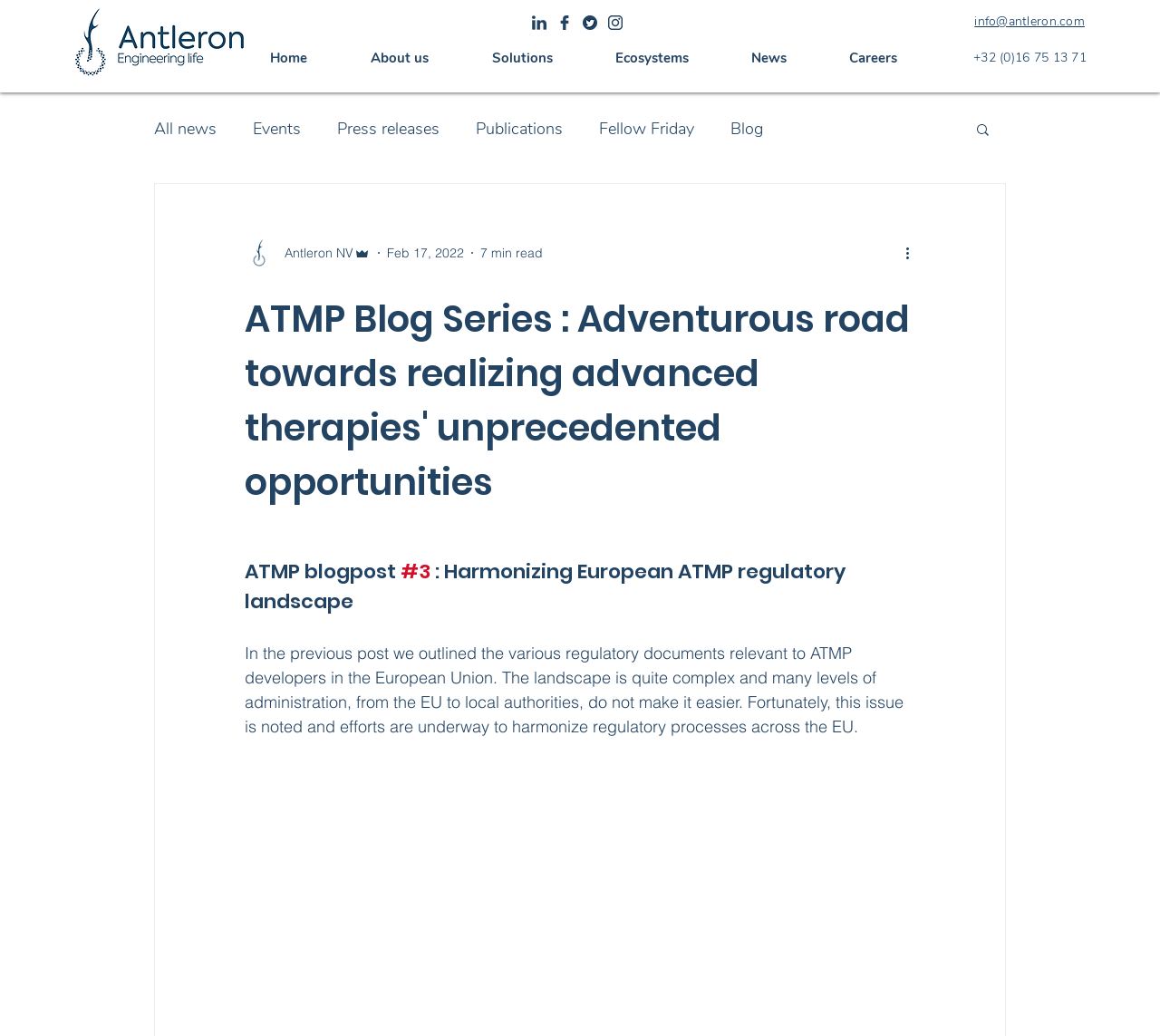How many social media links are there?
Answer the question with as much detail as you can, using the image as a reference.

There are 4 social media links, which can be found in the social bar section at the top right corner of the webpage, represented by 4 link elements with no text.